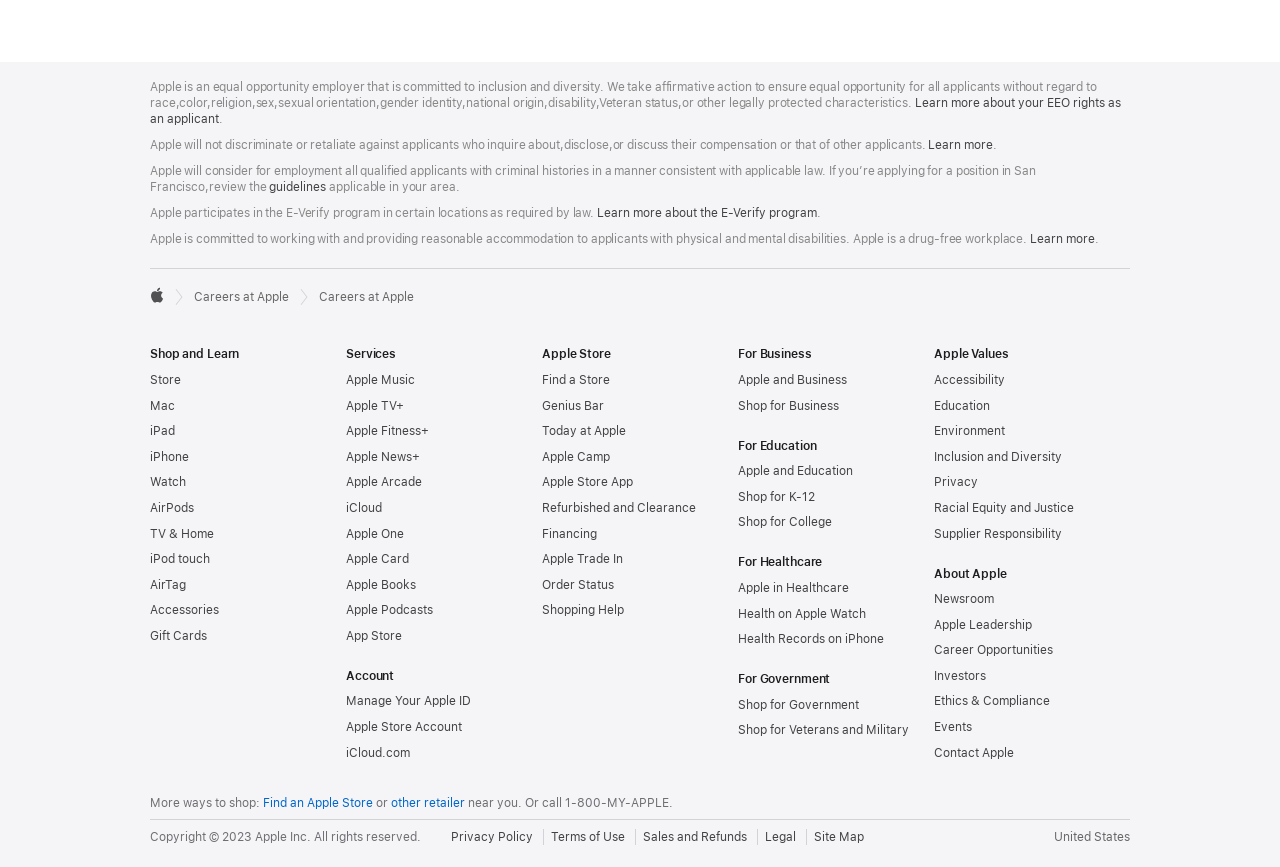Determine the bounding box coordinates for the HTML element mentioned in the following description: "Health Records on iPhone". The coordinates should be a list of four floats ranging from 0 to 1, represented as [left, top, right, bottom].

[0.577, 0.729, 0.691, 0.745]